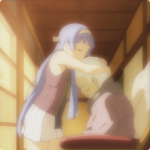What is the emotional tone of the scene?
Utilize the image to construct a detailed and well-explained answer.

The caption describes the soft, warm lighting as enhancing the emotional tone, evoking a sense of nostalgia and connection, which suggests a warm and intimate atmosphere.